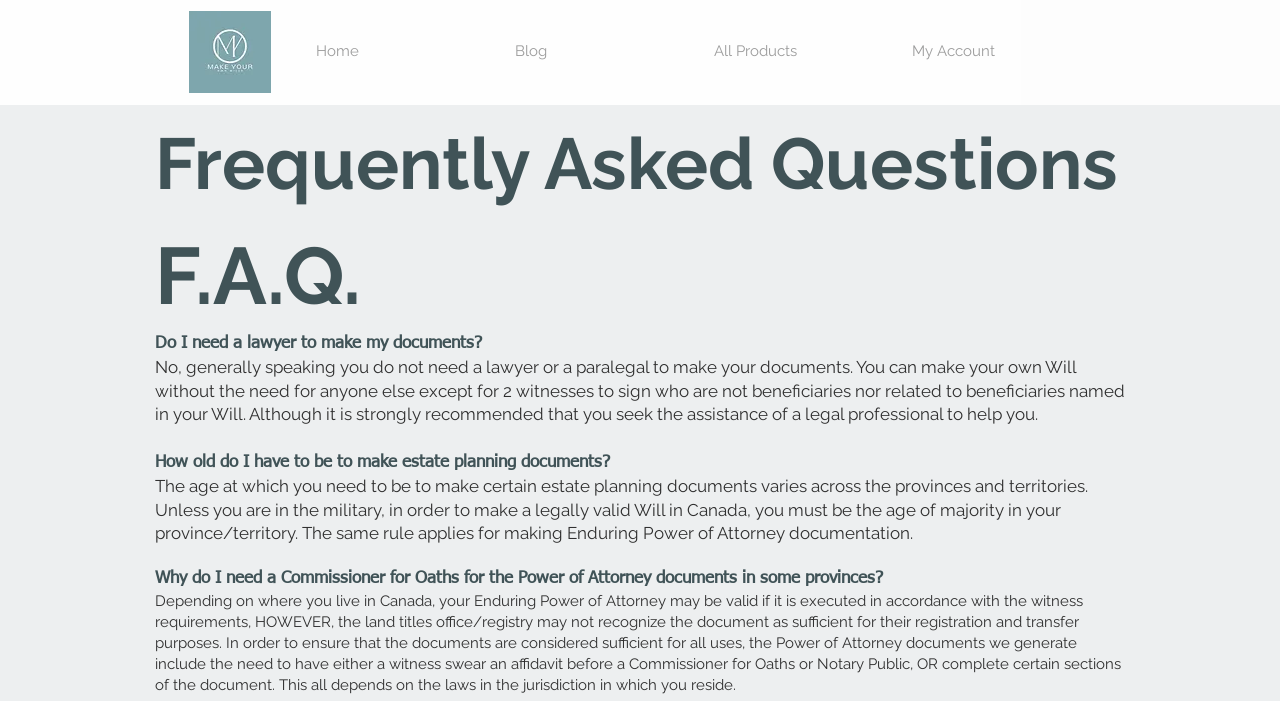From the image, can you give a detailed response to the question below:
What is the minimum age to make a Will in Canada?

According to the webpage, the age at which you need to be to make certain estate planning documents varies across the provinces and territories. Unless you are in the military, in order to make a legally valid Will in Canada, you must be the age of majority in your province/territory.